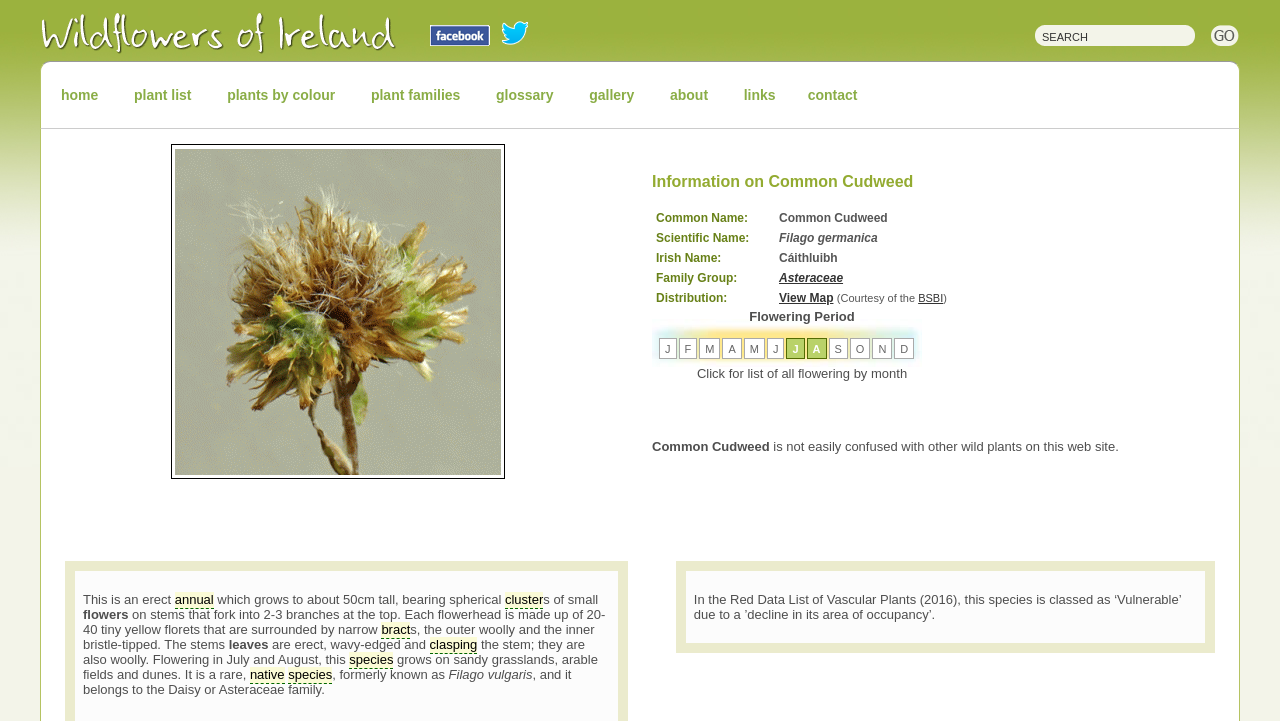Give a complete and precise description of the webpage's appearance.

This webpage is about Irish wildflowers, specifically the Common Cudweed. At the top, there is a search bar and a button to the right of it. Below the search bar, there are several links to different sections of the website, including the home page, plant list, plants by color, plant families, glossary, gallery, about, links, and contact.

To the right of these links, there is an image of the Common Cudweed. Below the image, there is a heading that reads "Information on Common Cudweed". Underneath this heading, there is a table with information about the plant, including its common name, scientific name, Irish name, family group, and distribution.

Further down the page, there is a section about the flowering period of the Common Cudweed, with links to different months of the year. Below this section, there is a paragraph of text that describes the plant's appearance and growth habits. The text is interspersed with links to related terms, such as "annual", "cluster", "bract", "clasping", and "species".

The webpage also has a section about the plant's habitat and conservation status, including a mention of its listing on the Red Data List of Vascular Plants. At the bottom of the page, there are links to the website's social media profiles on Facebook and Twitter, along with images of the respective logos.